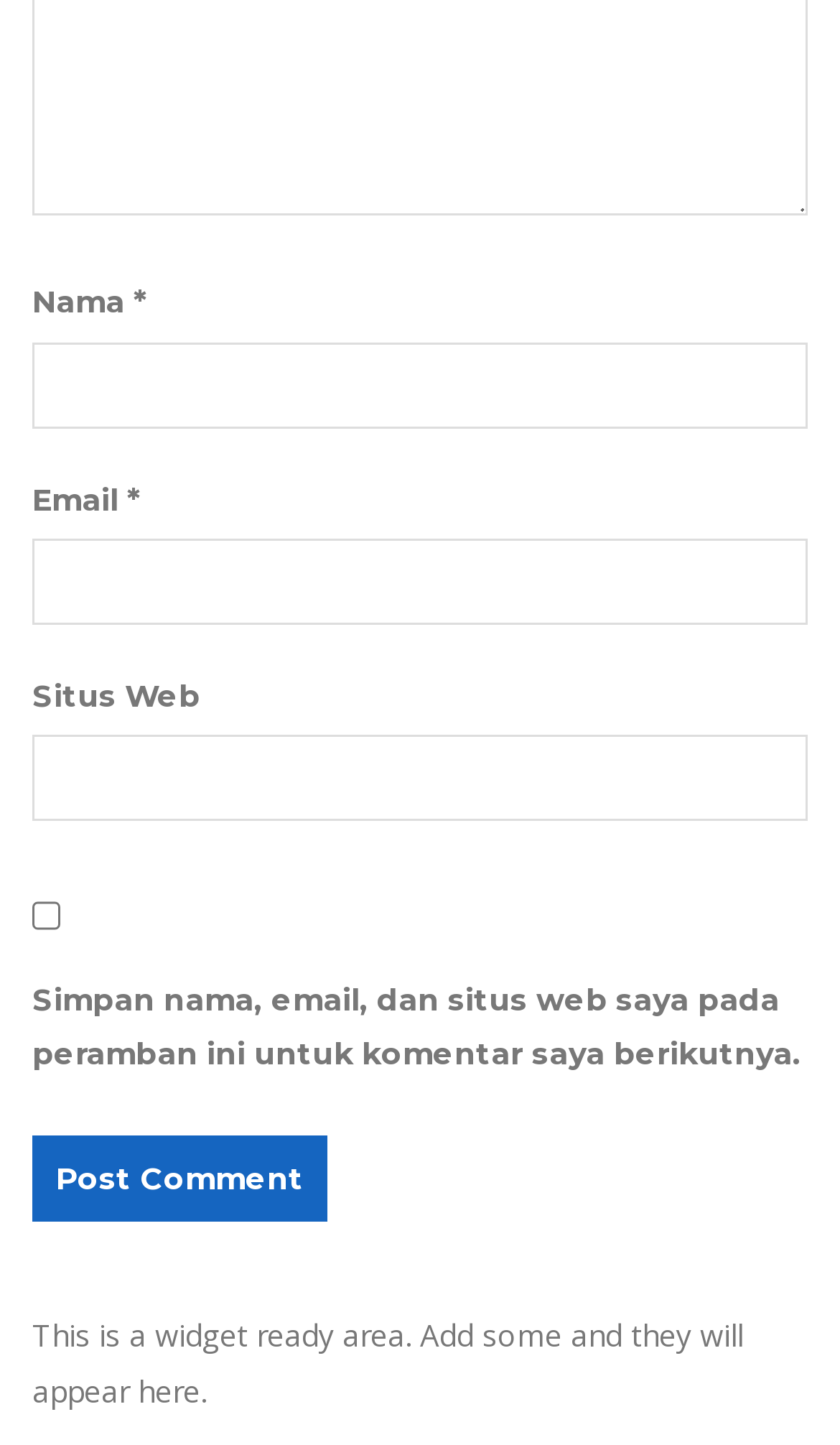Answer this question in one word or a short phrase: What is the first field to fill in the form?

Nama